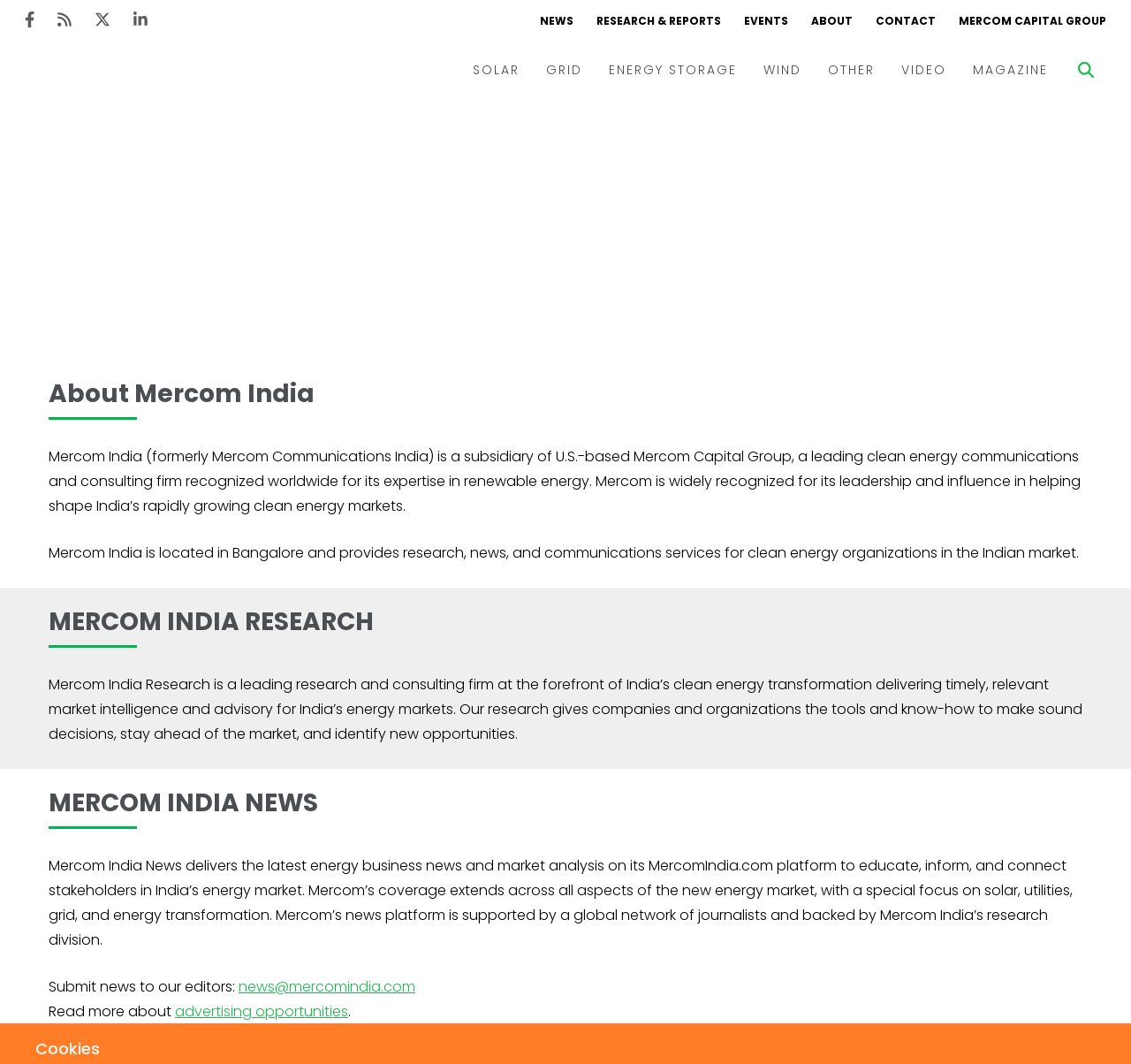Please specify the bounding box coordinates of the clickable region to carry out the following instruction: "Learn about advertising opportunities". The coordinates should be four float numbers between 0 and 1, in the format [left, top, right, bottom].

[0.155, 0.941, 0.308, 0.96]